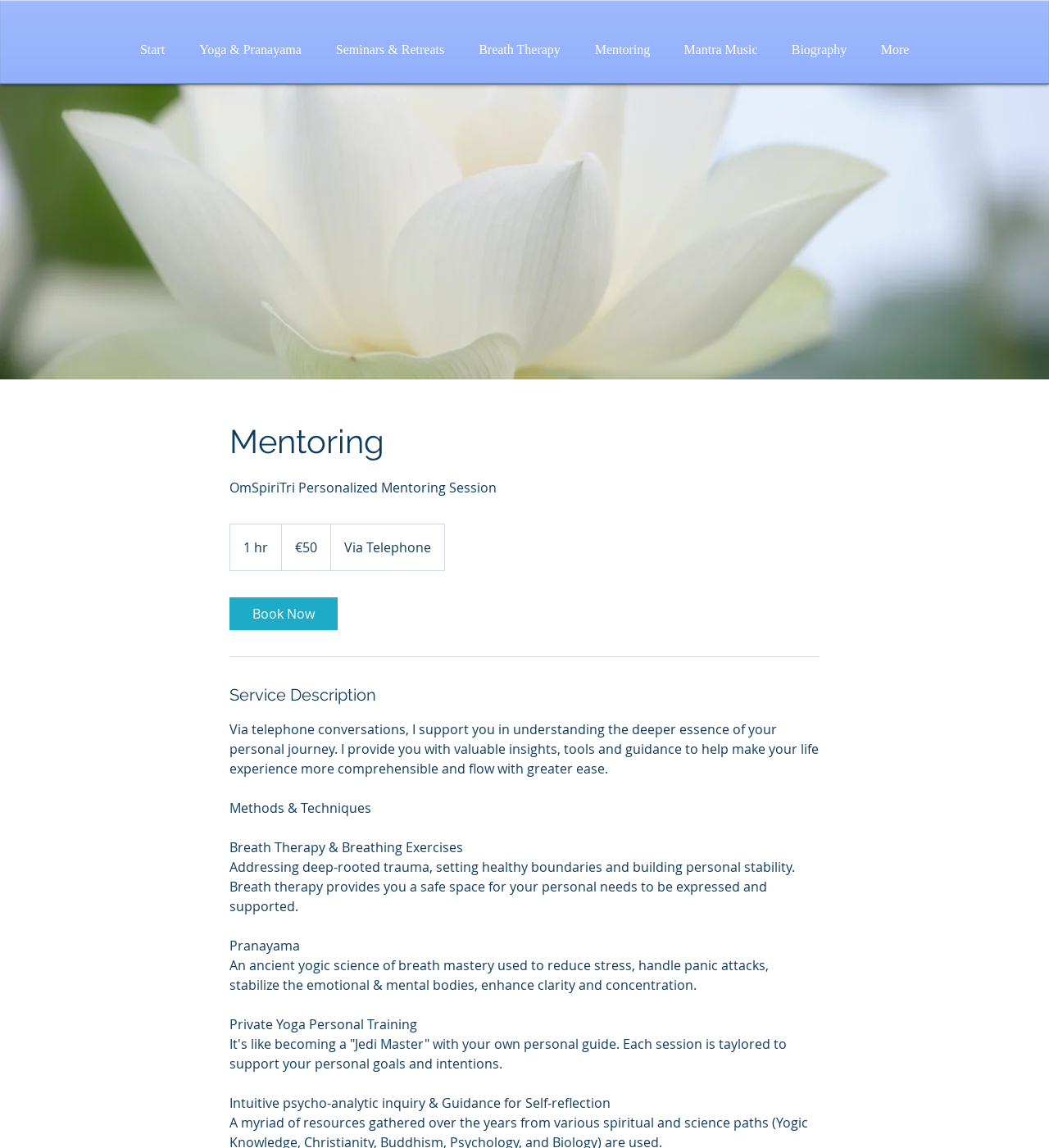Find the bounding box coordinates of the element to click in order to complete the given instruction: "Book a mentoring session."

[0.219, 0.52, 0.322, 0.549]